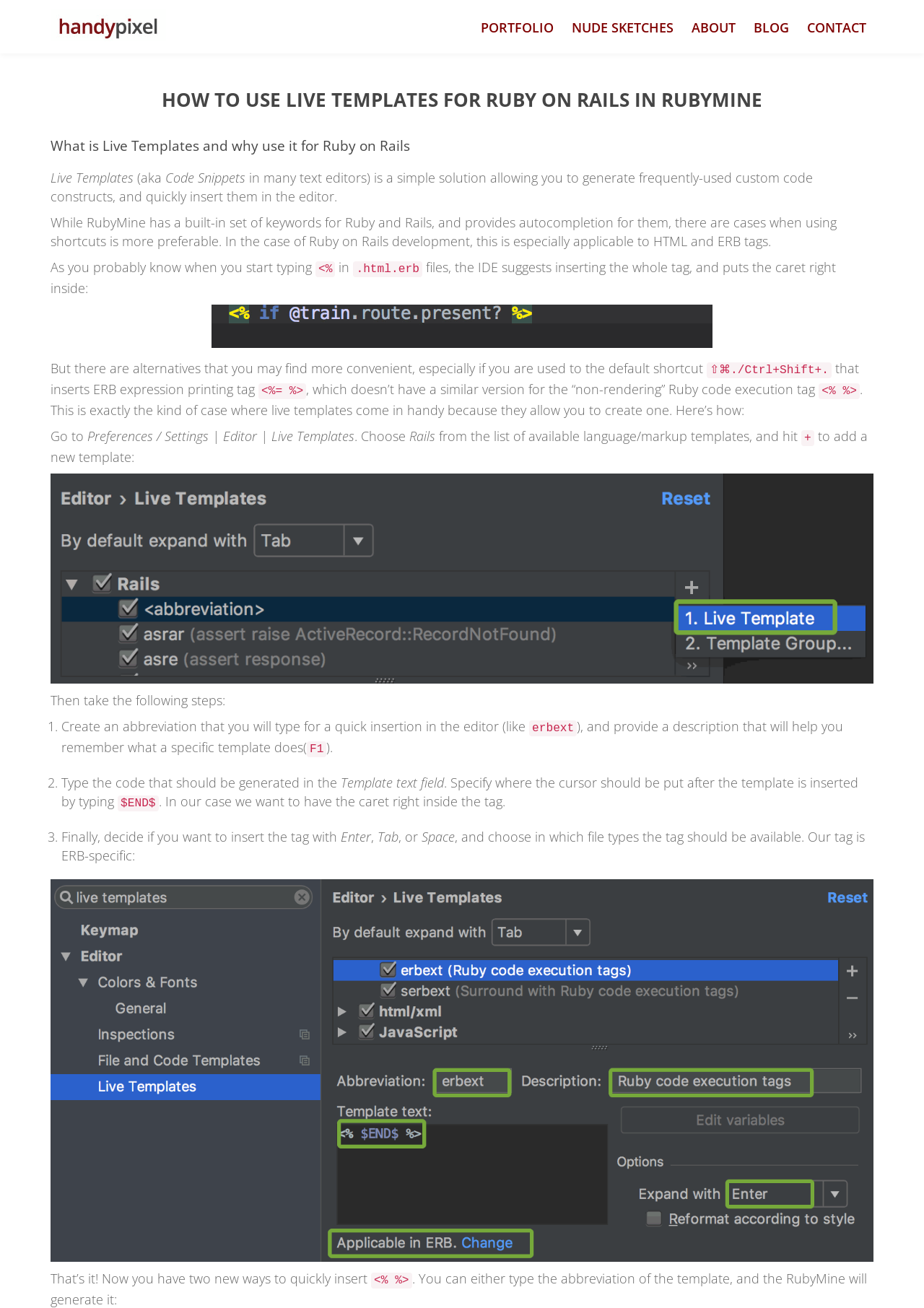Use a single word or phrase to respond to the question:
How do you insert a new template in RubyMine?

Go to Preferences/Settings | Editor | Live Templates